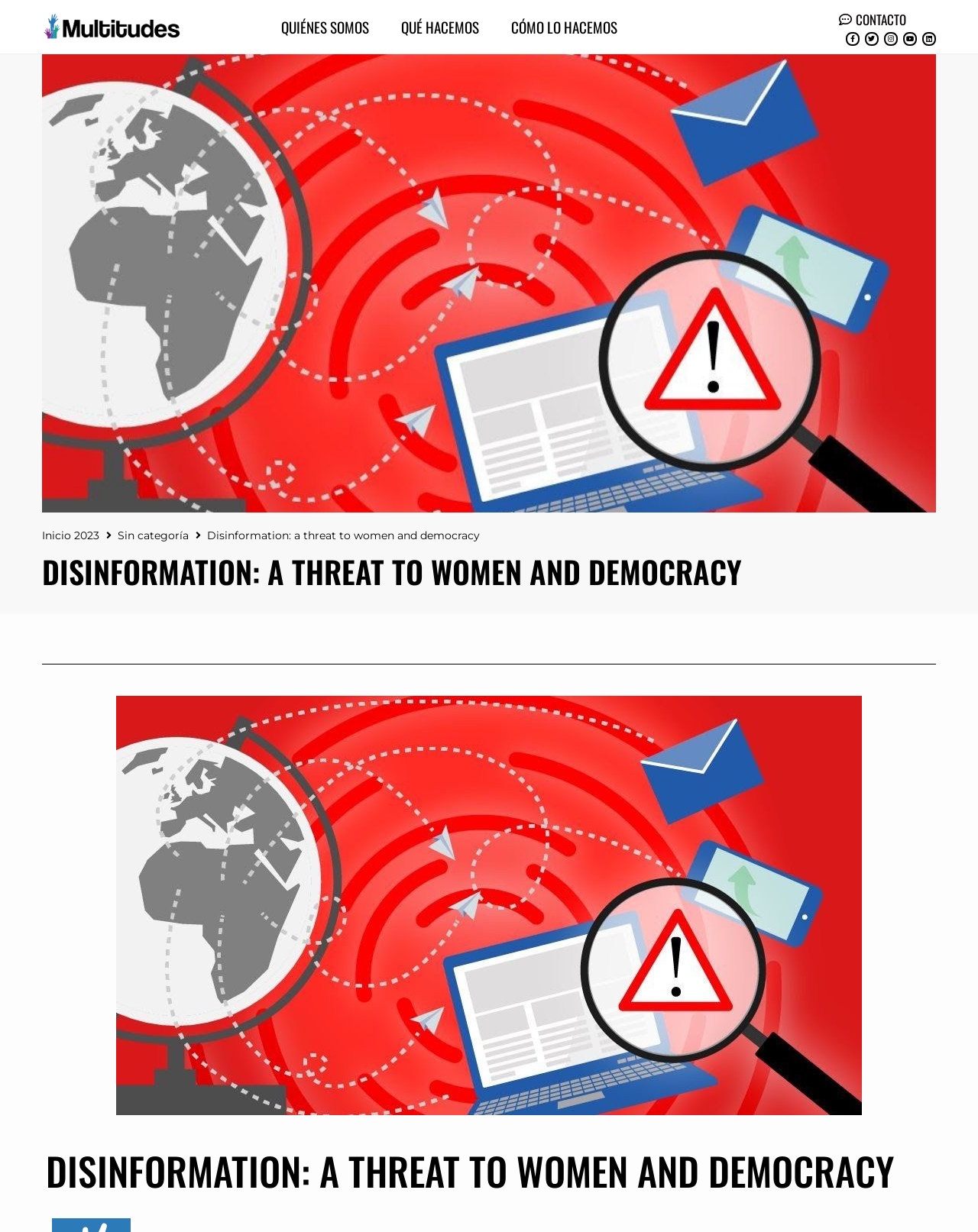How many social media links are there?
Look at the image and provide a detailed response to the question.

There are five social media links at the top-right corner of the webpage, which are Facebook, Twitter, Instagram, Youtube, and Linkedin.